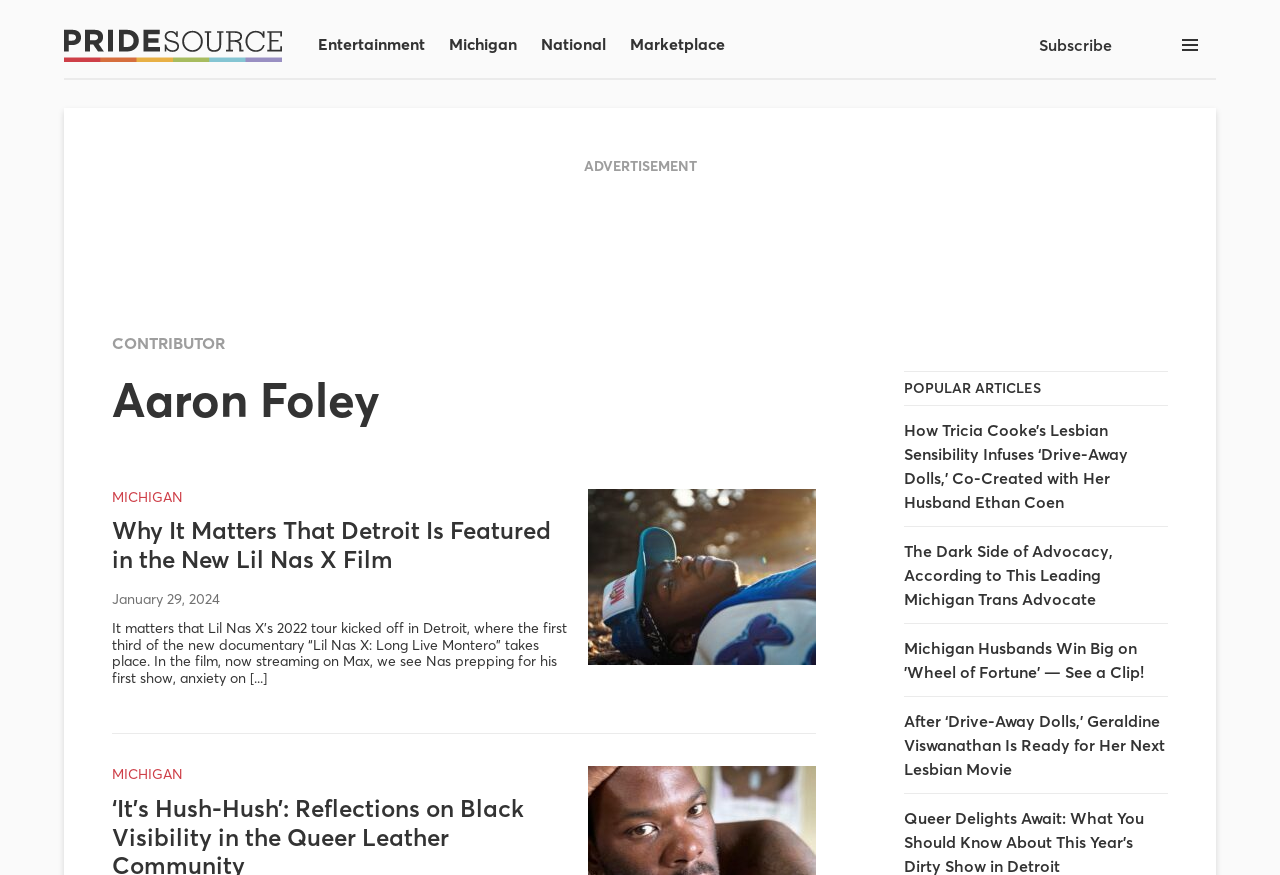Using floating point numbers between 0 and 1, provide the bounding box coordinates in the format (top-left x, top-left y, bottom-right x, bottom-right y). Locate the UI element described here: Michigan

[0.088, 0.557, 0.143, 0.578]